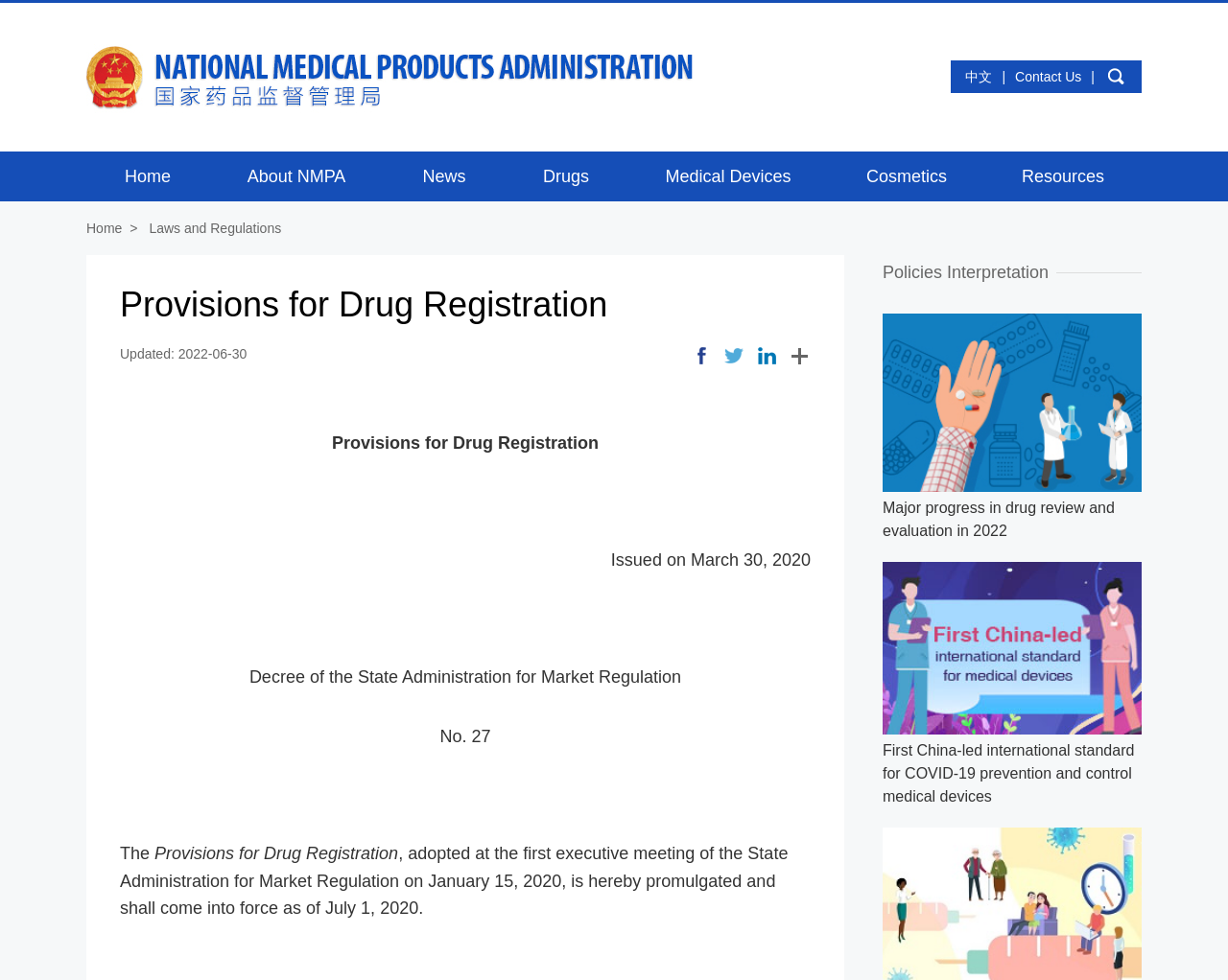What is the title of the policy mentioned on the webpage?
Give a one-word or short phrase answer based on the image.

Provisions for Drug Registration